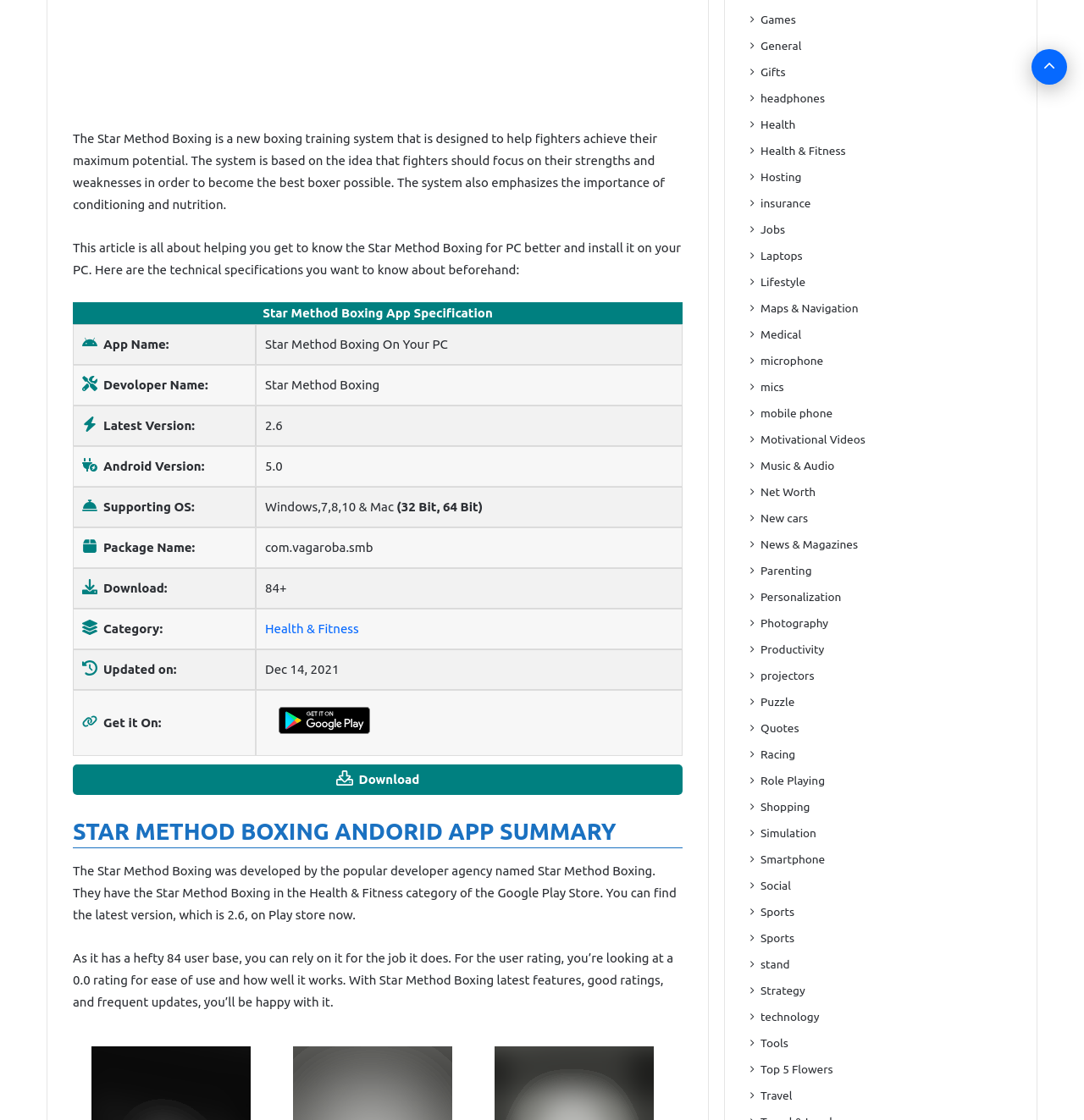Please specify the bounding box coordinates of the clickable section necessary to execute the following command: "View Health & Fitness category".

[0.702, 0.127, 0.78, 0.143]